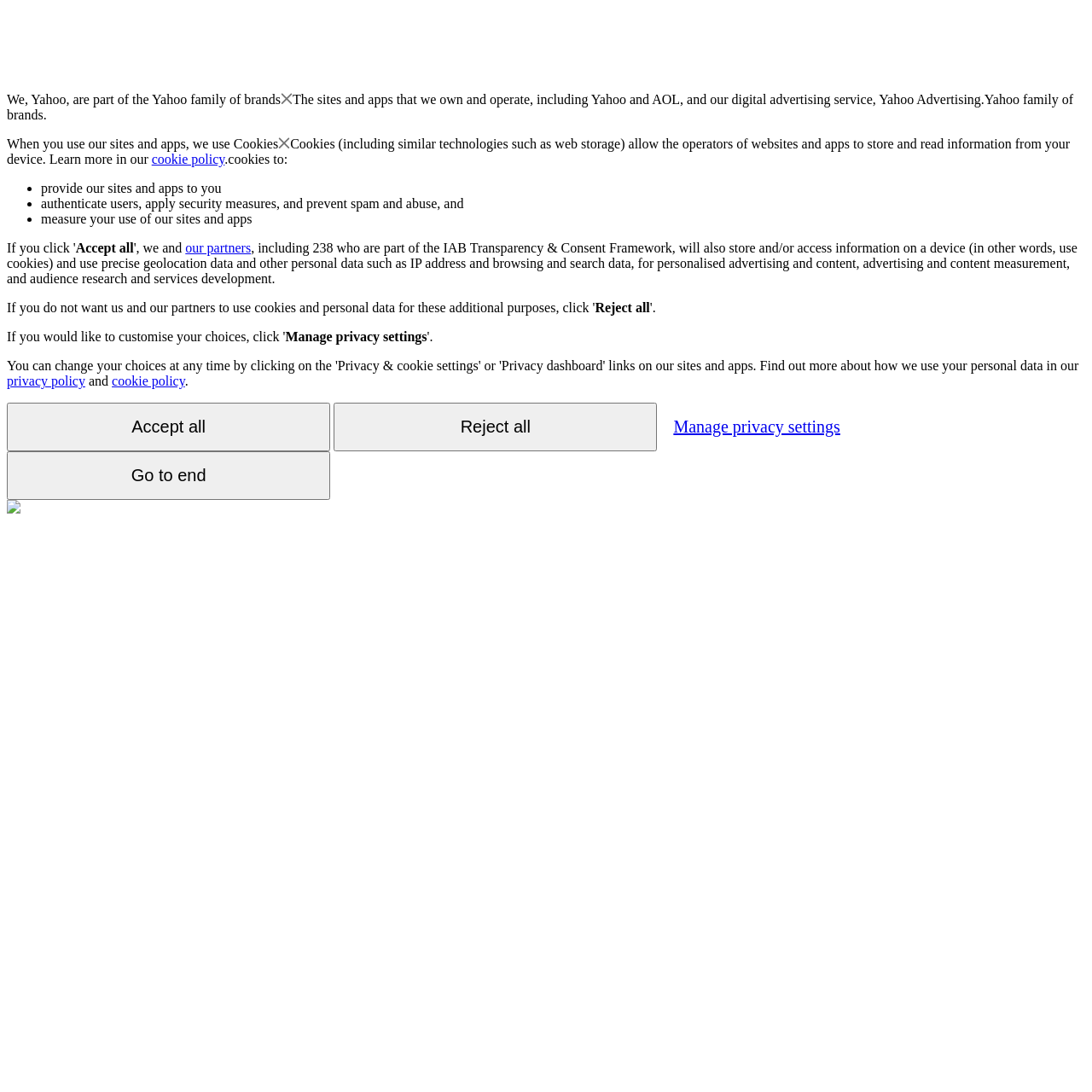Please provide a one-word or phrase answer to the question: 
What is the purpose of cookies?

Store and read information